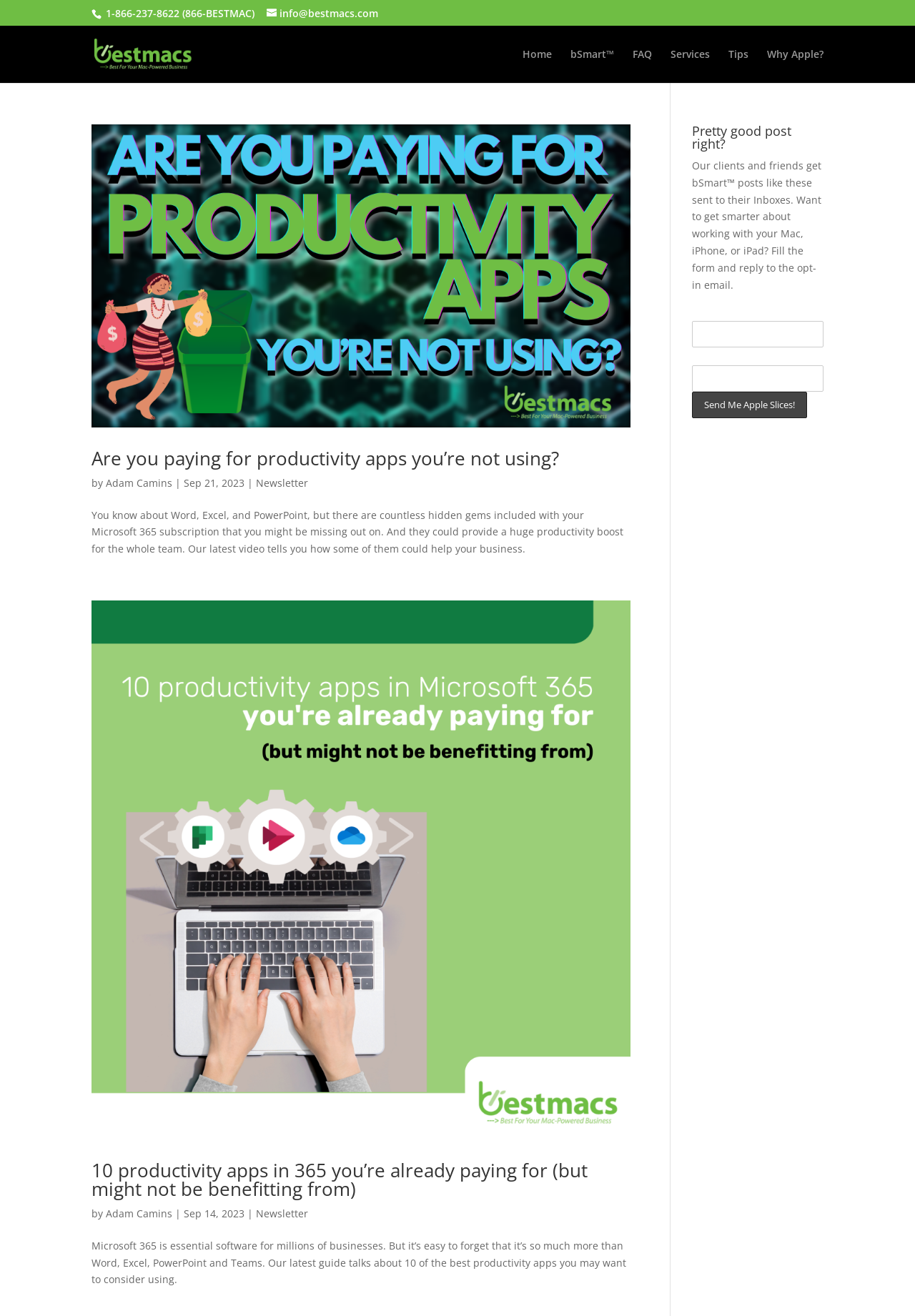What is the phone number to contact BestMacs? Based on the screenshot, please respond with a single word or phrase.

1-866-237-8622